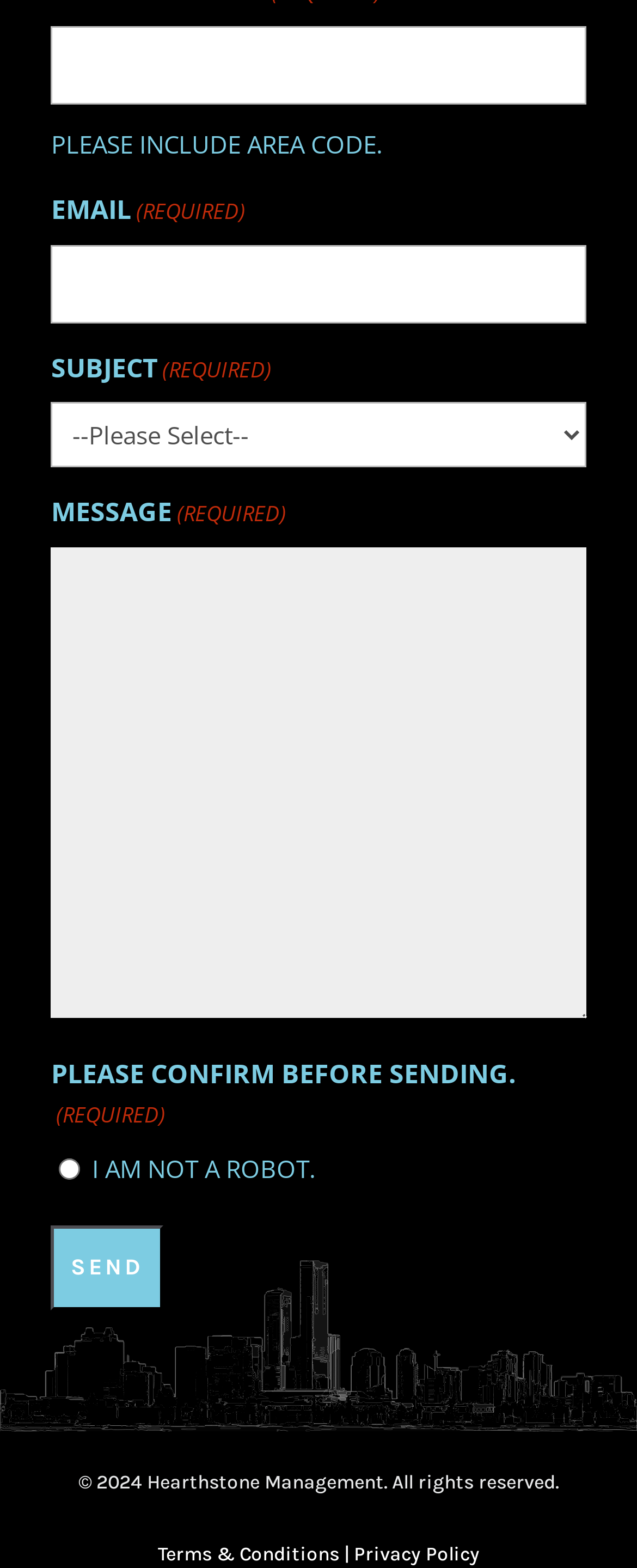Answer the question using only one word or a concise phrase: What is required to send the message?

Confirmation